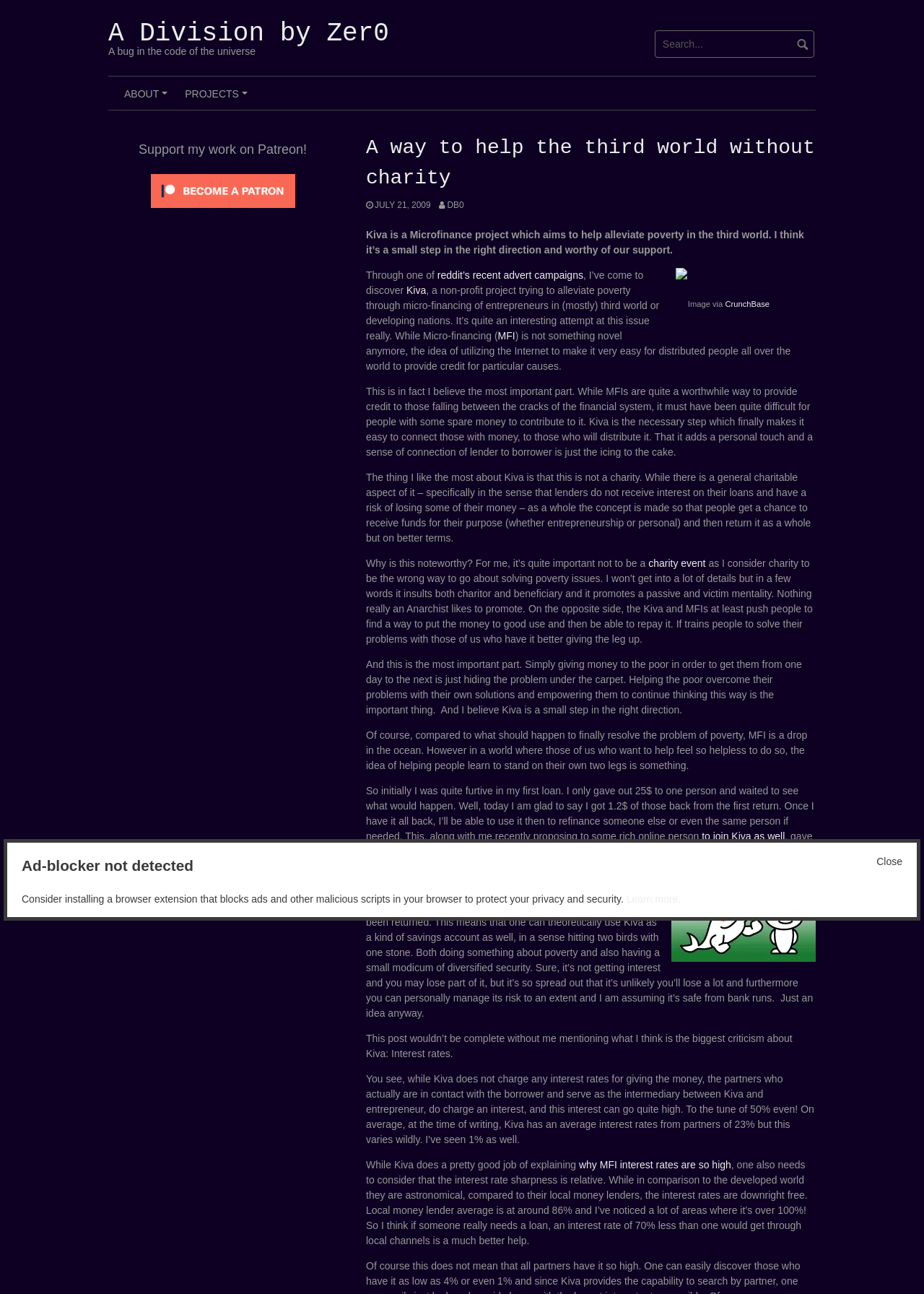Please answer the following question as detailed as possible based on the image: 
What is the purpose of the search box?

I found the answer by analyzing the UI element of the search box and its label 'Search for:', which suggests that it is used to search for something on the webpage.